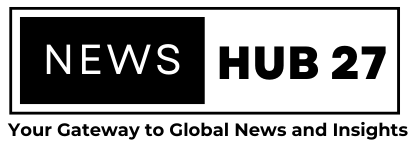What is the tagline of NewsHub27?
Give a detailed explanation using the information visible in the image.

The tagline 'Your Gateway to Global News and Insights' is written below the logo, which reinforces the platform's mission to provide comprehensive coverage of current events and relevant information to its users.